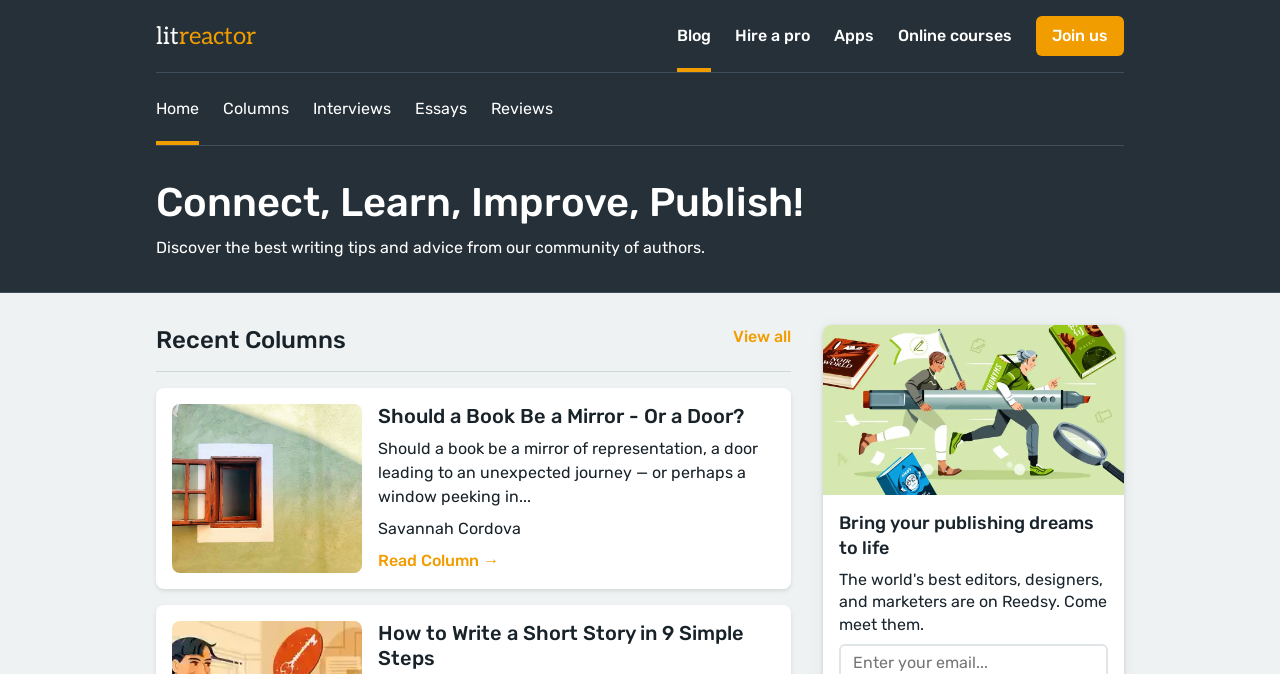Identify the bounding box of the UI component described as: "Read Column →".

[0.295, 0.818, 0.39, 0.846]